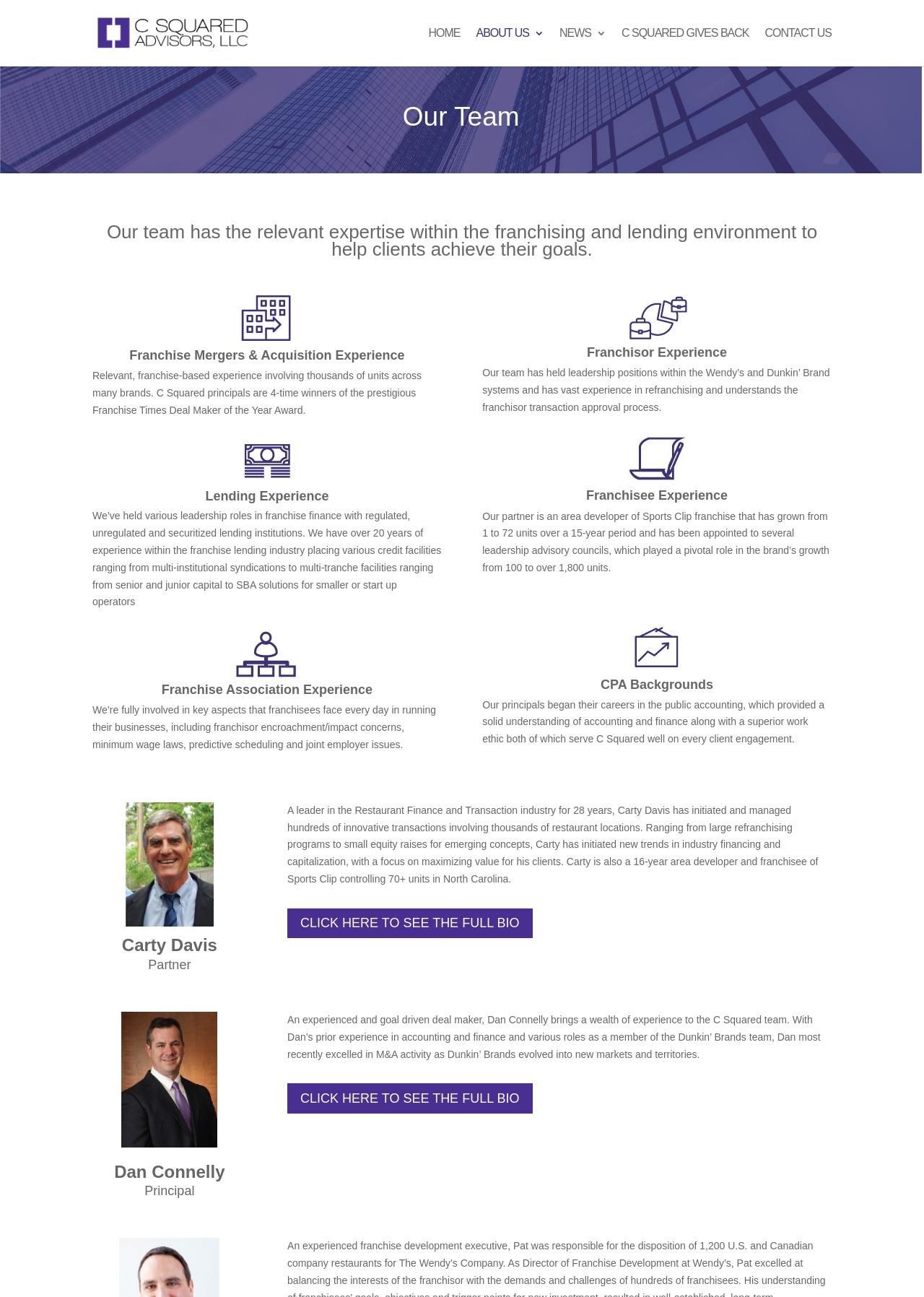What award has C Squared principals won four times?
Please provide a comprehensive answer based on the details in the screenshot.

I found the answer by reading the text under the heading 'Our Team'. It mentions that C Squared principals are 4-time winners of the prestigious Franchise Times Deal Maker of the Year Award.